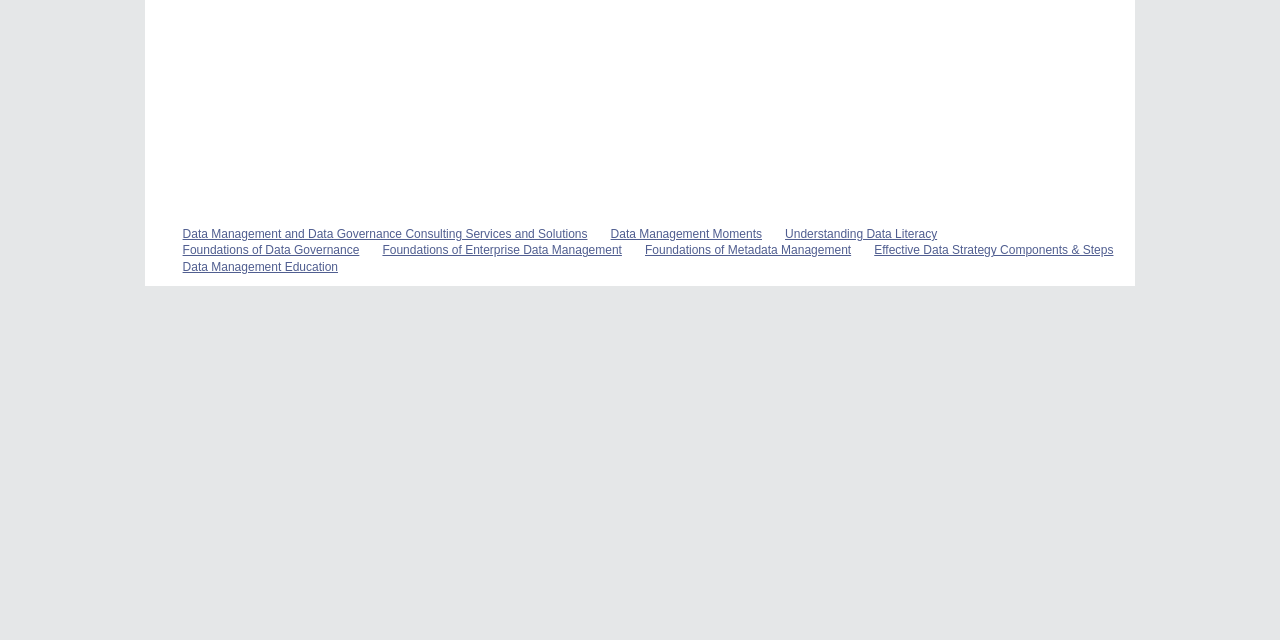Given the following UI element description: "Understanding Data Literacy", find the bounding box coordinates in the webpage screenshot.

[0.613, 0.354, 0.732, 0.376]